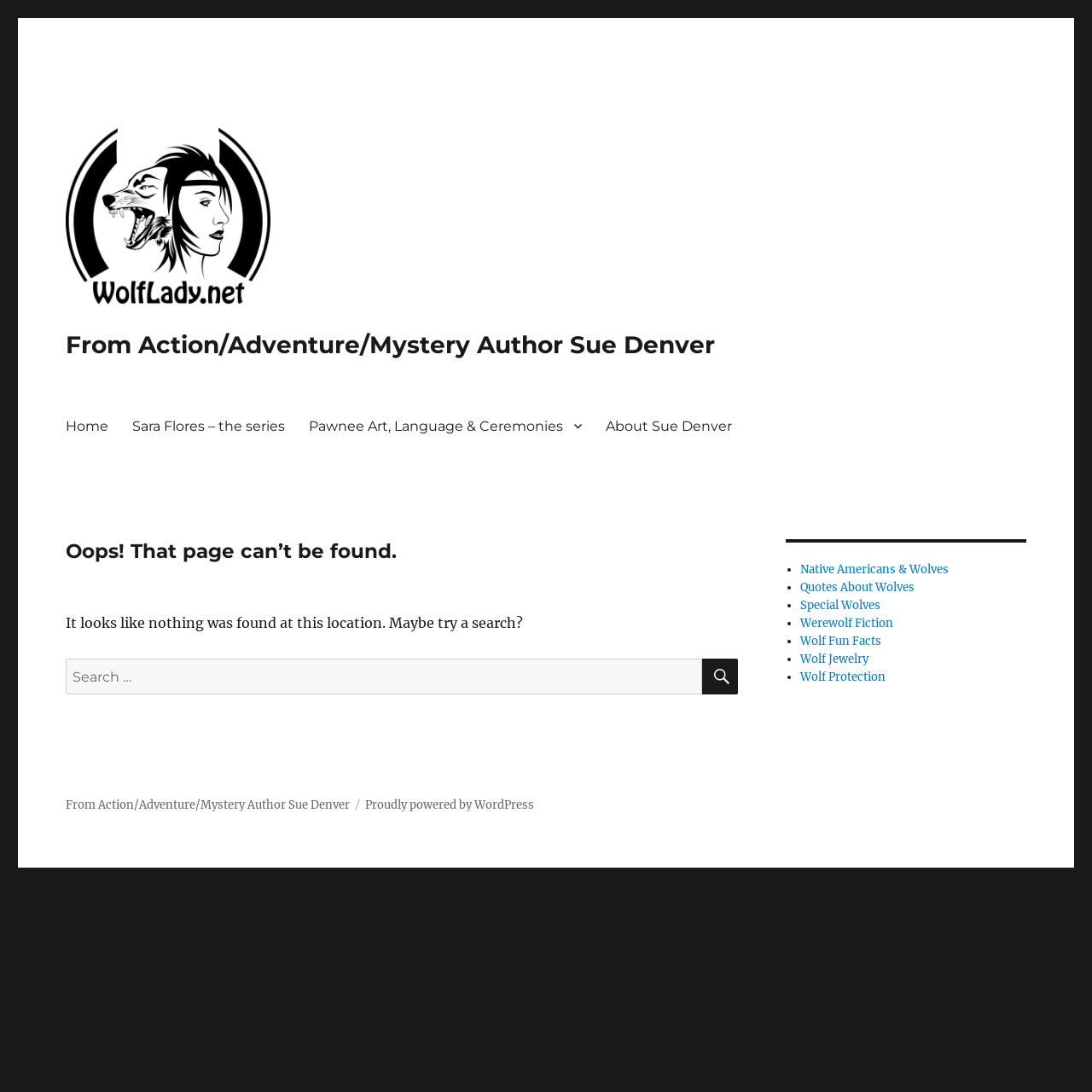What is the author's name?
Provide a thorough and detailed answer to the question.

The author's name is Sue Denver, which can be found in the link 'From Action/Adventure/Mystery Author Sue Denver' at the top of the page.